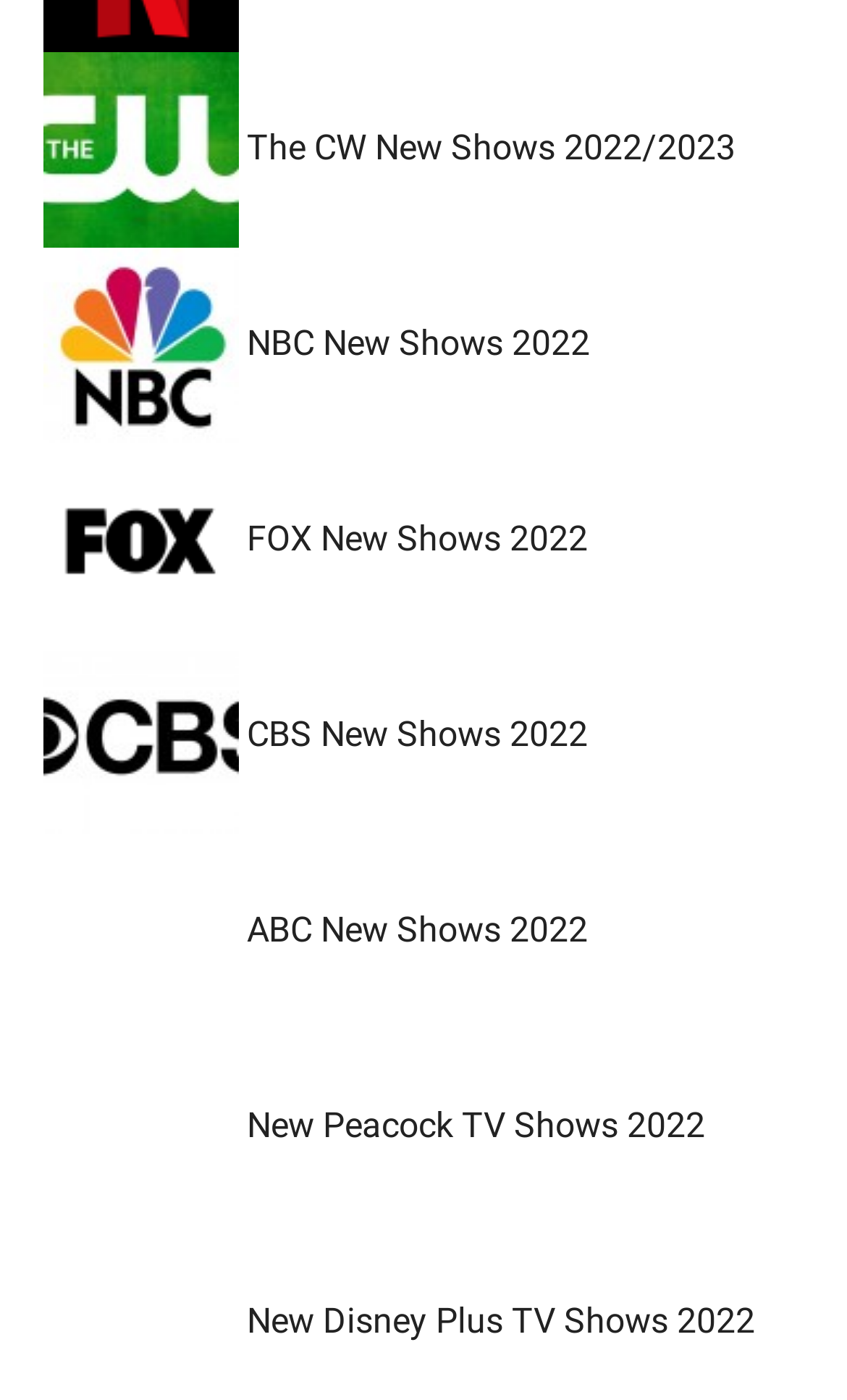What is the first TV network listed?
Please use the visual content to give a single word or phrase answer.

The CW